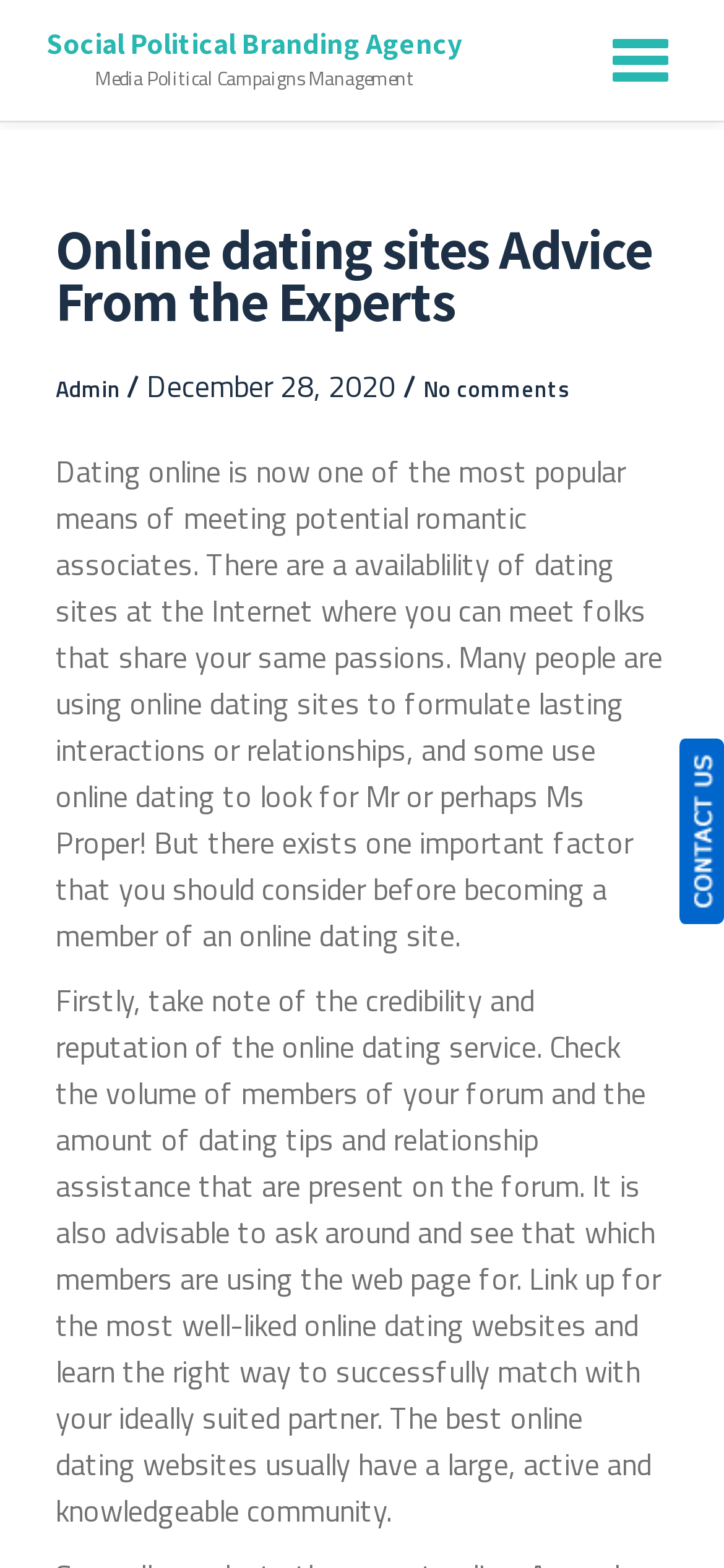Produce a meticulous description of the webpage.

The webpage is about online dating advice from experts, specifically from the Social Political Branding Agency. At the top left, there is a heading with the agency's name, accompanied by a link to the agency's website. Below this, there is a static text describing the agency's services, "Media Political Campaigns Management".

On the top right, there is a button to toggle navigation, which controls the site navigation and social navigation menus. 

The main content of the webpage is divided into two sections. The first section has a heading "Online dating sites Advice From the Experts" and a link to the admin page. Below this, there is a static text describing the importance of online dating, followed by a time stamp indicating the date "December 28, 2020". 

The second section provides advice on how to choose a reliable online dating service, including checking the credibility and reputation of the service, the number of members, and the quality of dating tips and relationship advice available. This section also suggests joining popular online dating websites to increase the chances of successfully matching with a suitable partner.

At the bottom right, there are two links, one for feedback and another with an icon.